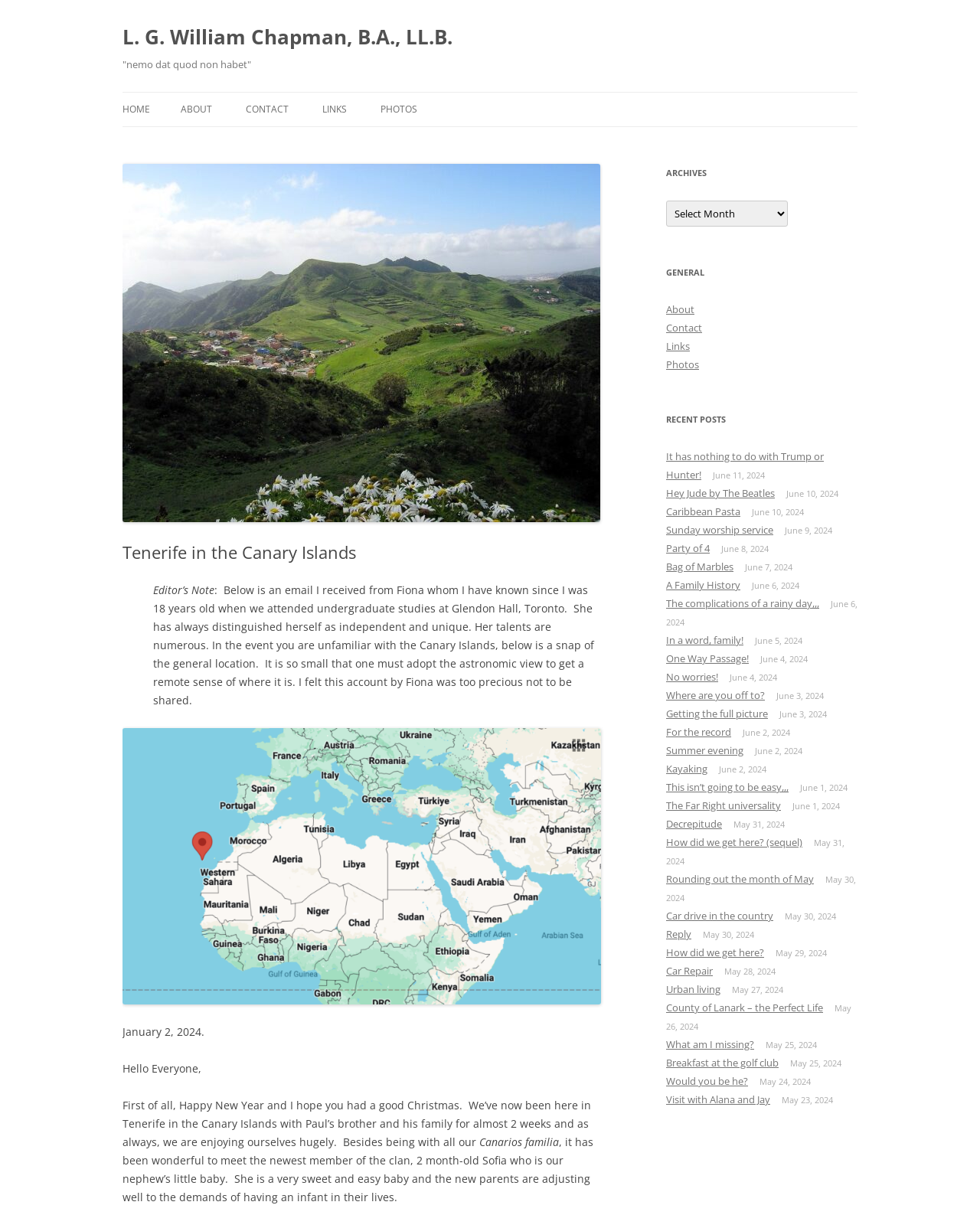Please identify the bounding box coordinates of the element that needs to be clicked to perform the following instruction: "Click on the 'HOME' link".

[0.125, 0.075, 0.153, 0.103]